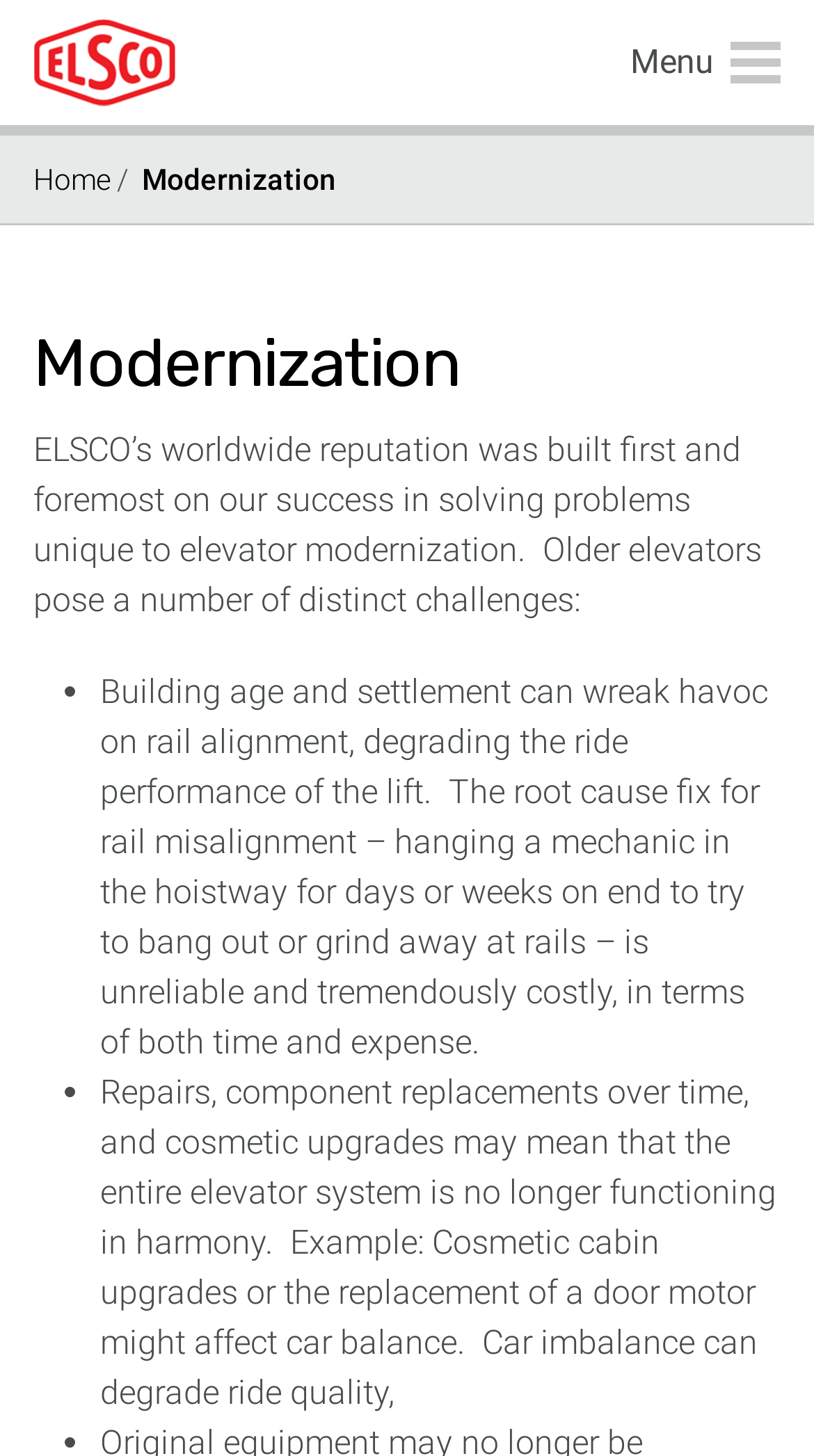Identify the bounding box for the described UI element. Provide the coordinates in (top-left x, top-left y, bottom-right x, bottom-right y) format with values ranging from 0 to 1: Menu

[0.774, 0.011, 0.959, 0.074]